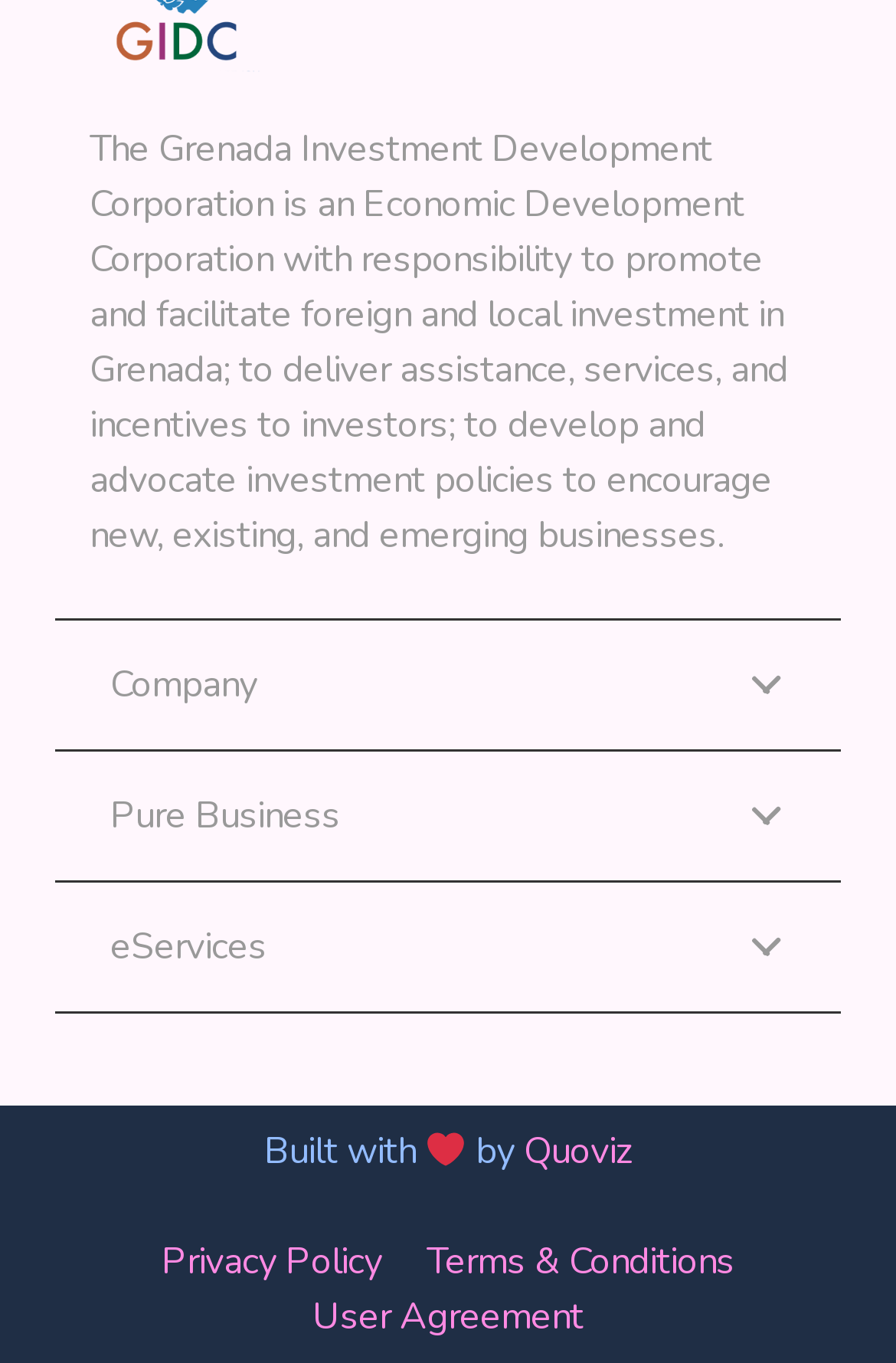How many buttons are available on the webpage?
Please provide a single word or phrase as the answer based on the screenshot.

3